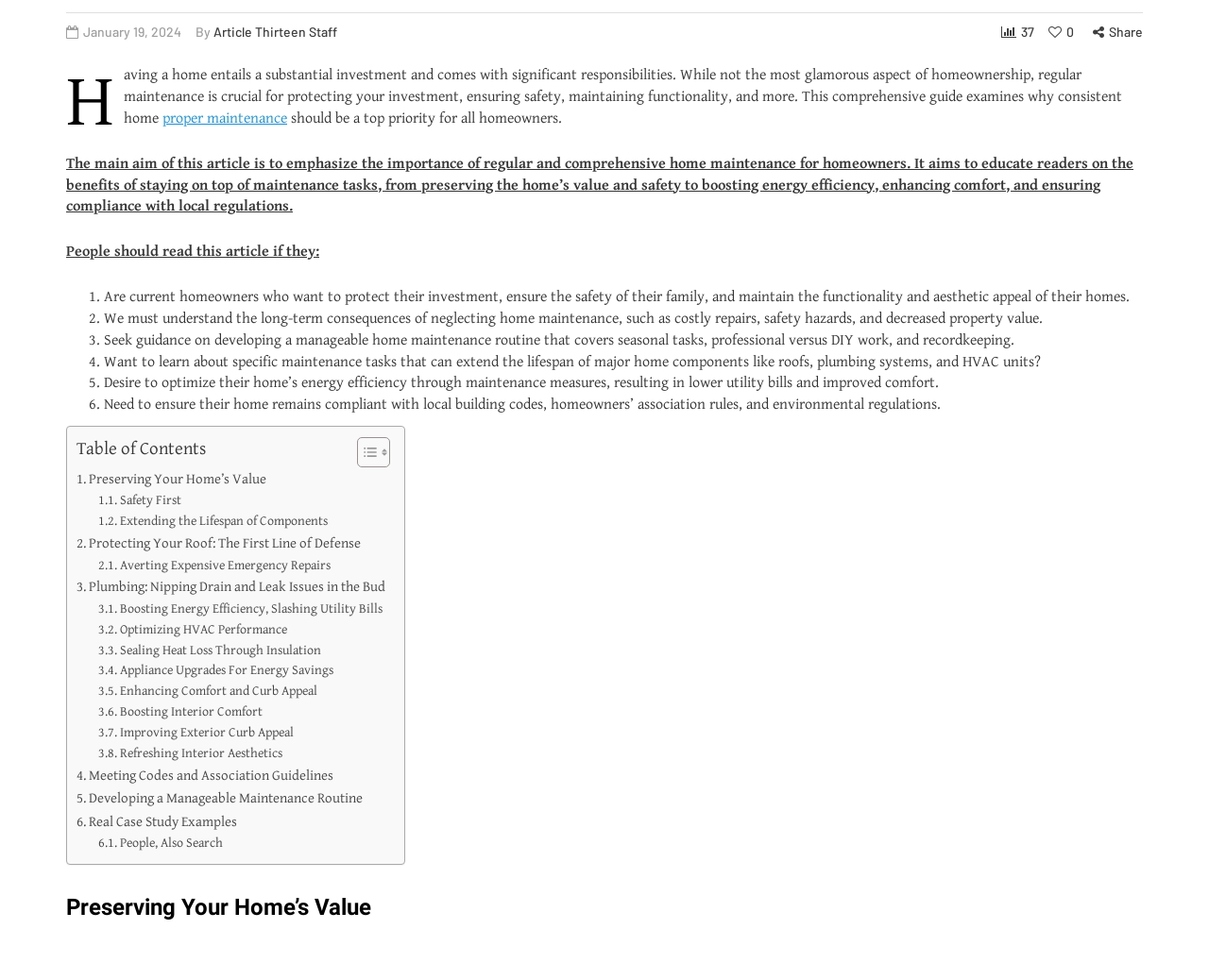Please specify the bounding box coordinates for the clickable region that will help you carry out the instruction: "Go to 'Preserving Your Home’s Value'".

[0.063, 0.478, 0.22, 0.501]